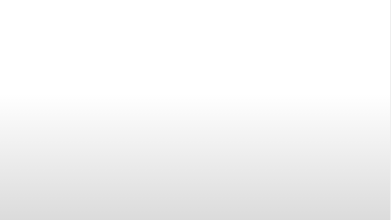Explain what the image portrays in a detailed manner.

The image accompanies a section titled "Alibaba’s Tongyi Qianwen AI Serves Over 90,000 Corporate Clients in China," indicating a focus on the significant impact of Alibaba's AI solutions in the corporate landscape. The content emphasizes the capabilities and outreach of Alibaba’s Tongyi Qianwen AI, highlighting its role in advancing business efficiency and support for a substantial client base in China. This visual may illustrate elements related to AI technology, client engagement, or corporate performance. The context suggests a blend of innovation and service in the tech industry, relevant for professionals seeking to understand how AI is transforming business practices.